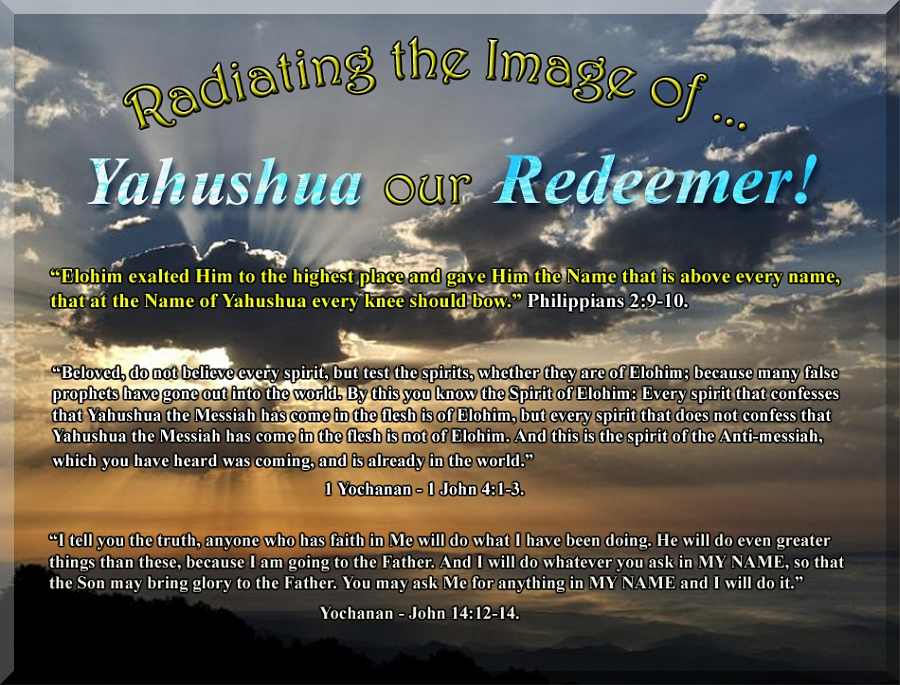What is the theme of the biblical quotations?
Using the visual information, reply with a single word or short phrase.

Spiritual discernment and faith